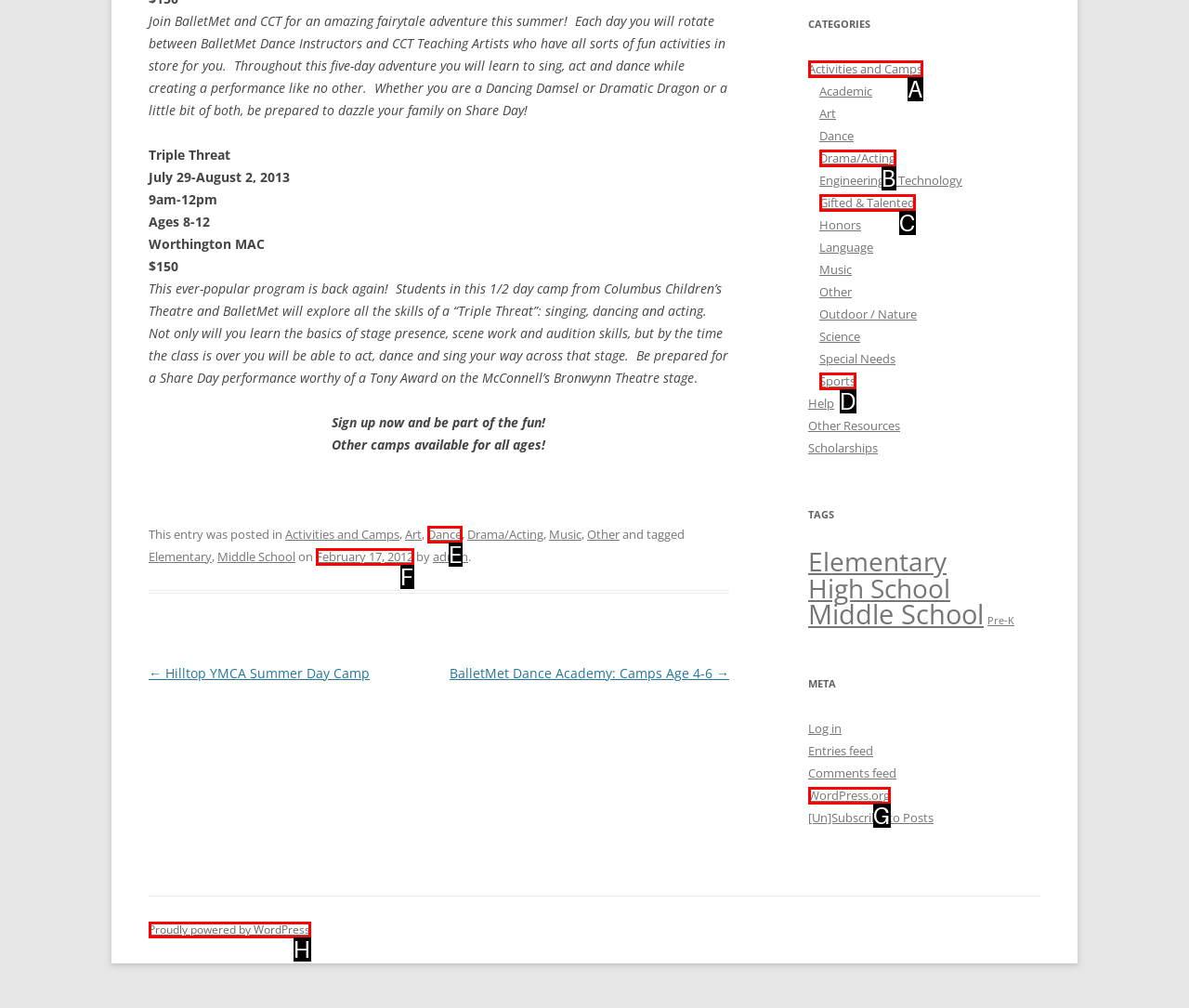Please provide the letter of the UI element that best fits the following description: Proudly powered by WordPress
Respond with the letter from the given choices only.

H